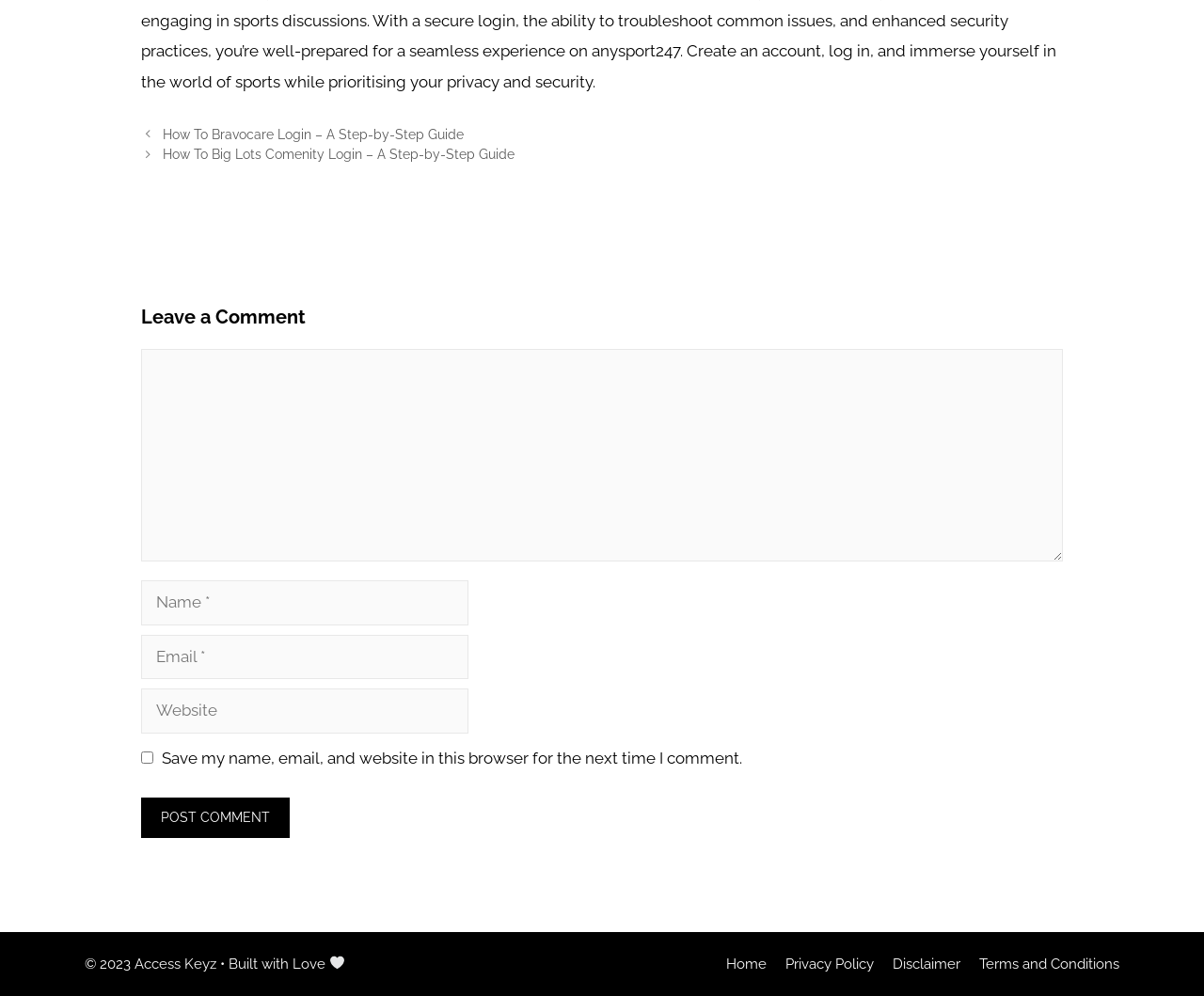Identify the bounding box coordinates for the region of the element that should be clicked to carry out the instruction: "Click on the Post Comment button". The bounding box coordinates should be four float numbers between 0 and 1, i.e., [left, top, right, bottom].

[0.117, 0.8, 0.241, 0.841]